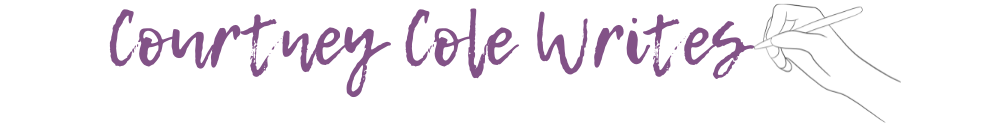Provide an extensive narrative of what is shown in the image.

The image showcases the logo and branding of "Courtney Cole Writes." In a stylish, handwritten font, the name "Courtney Cole Writes" is prominently displayed in a rich purple hue, symbolizing creativity and warmth. Alongside the text, there is a delicate outline of a hand holding a pen, emphasizing the writer's craft and the personalized touch of the content provided on the blog. This logo effectively captures the essence of Courtney Cole's writing journey, inviting readers into a world of thoughtful insights and engaging narratives.